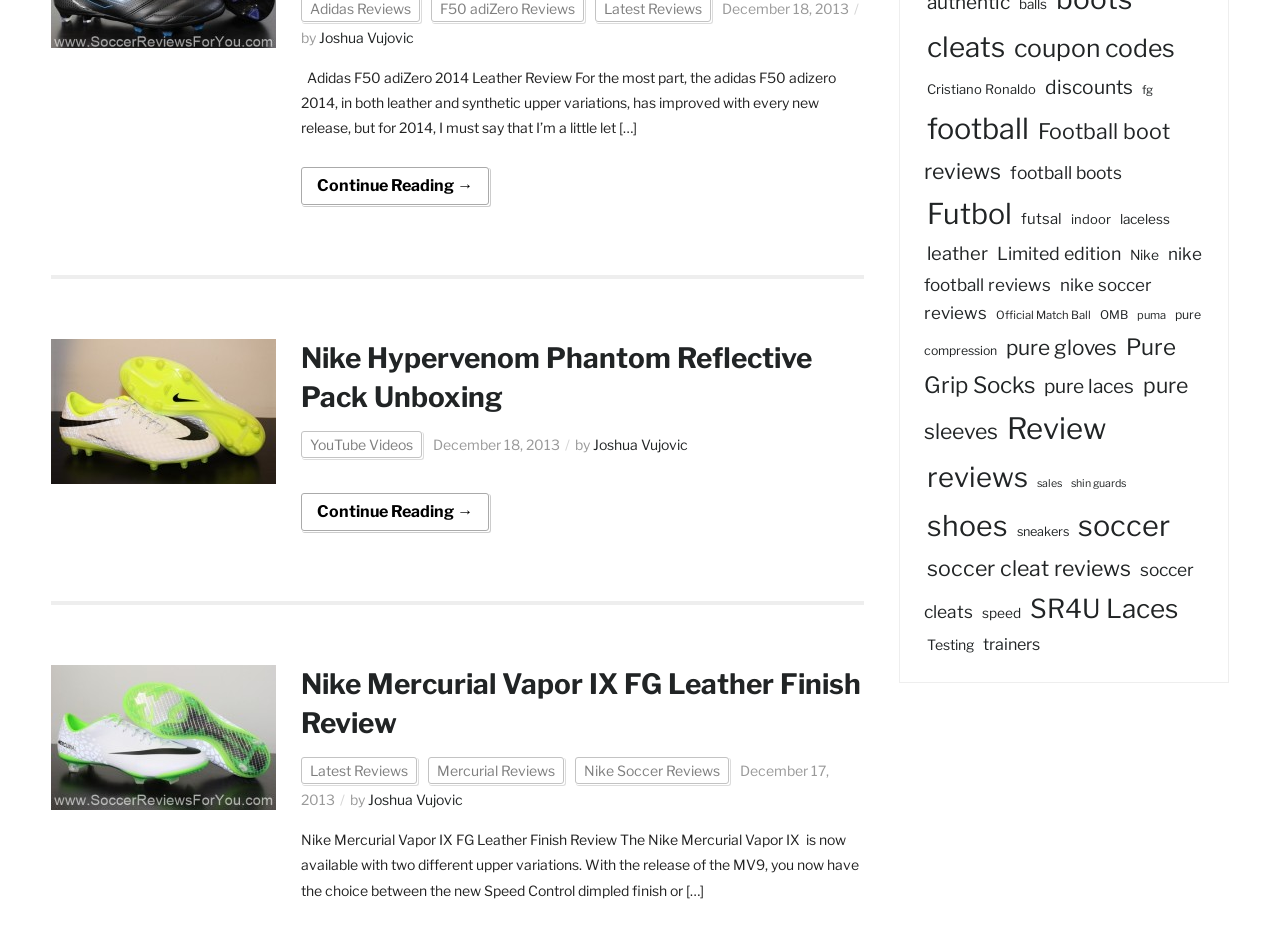Please identify the coordinates of the bounding box that should be clicked to fulfill this instruction: "Explore the reviews of Nike Mercurial Vapor IX FG Leather Finish".

[0.235, 0.718, 0.673, 0.797]